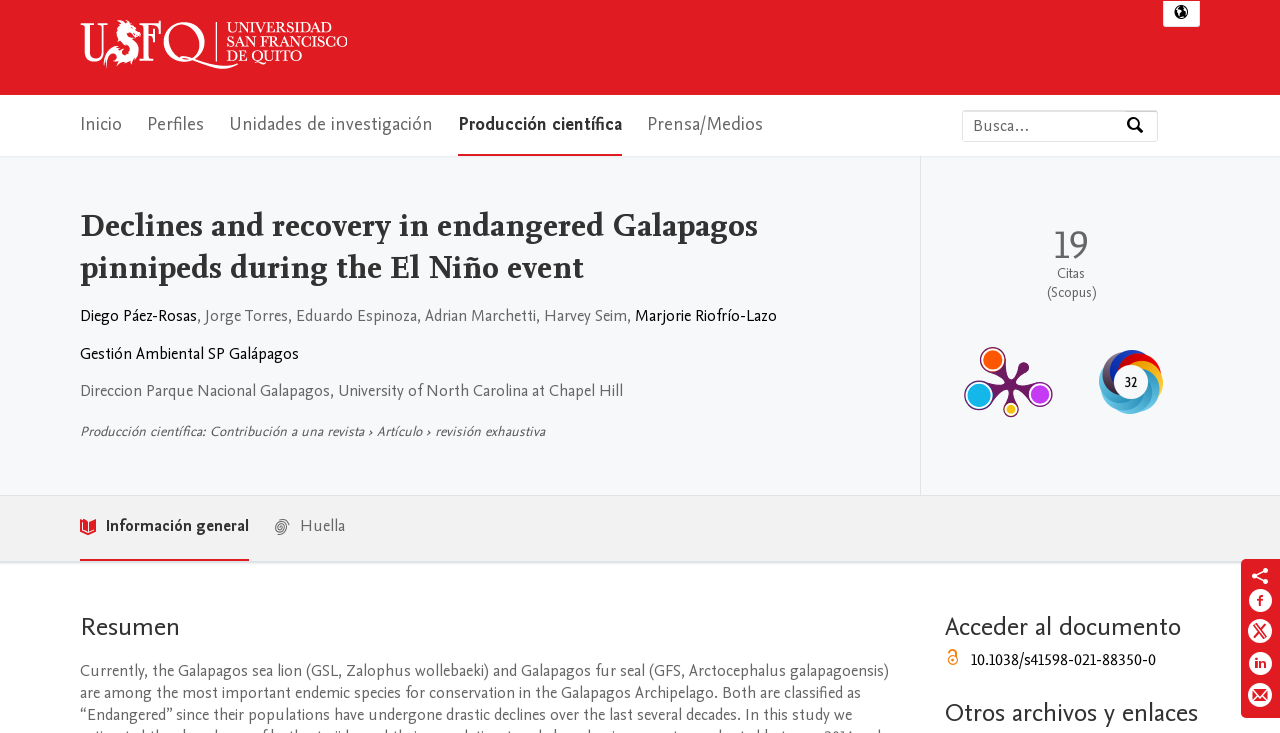What is the name of the university?
Please use the image to provide a one-word or short phrase answer.

Universidad San Francisco de Quito USFQ